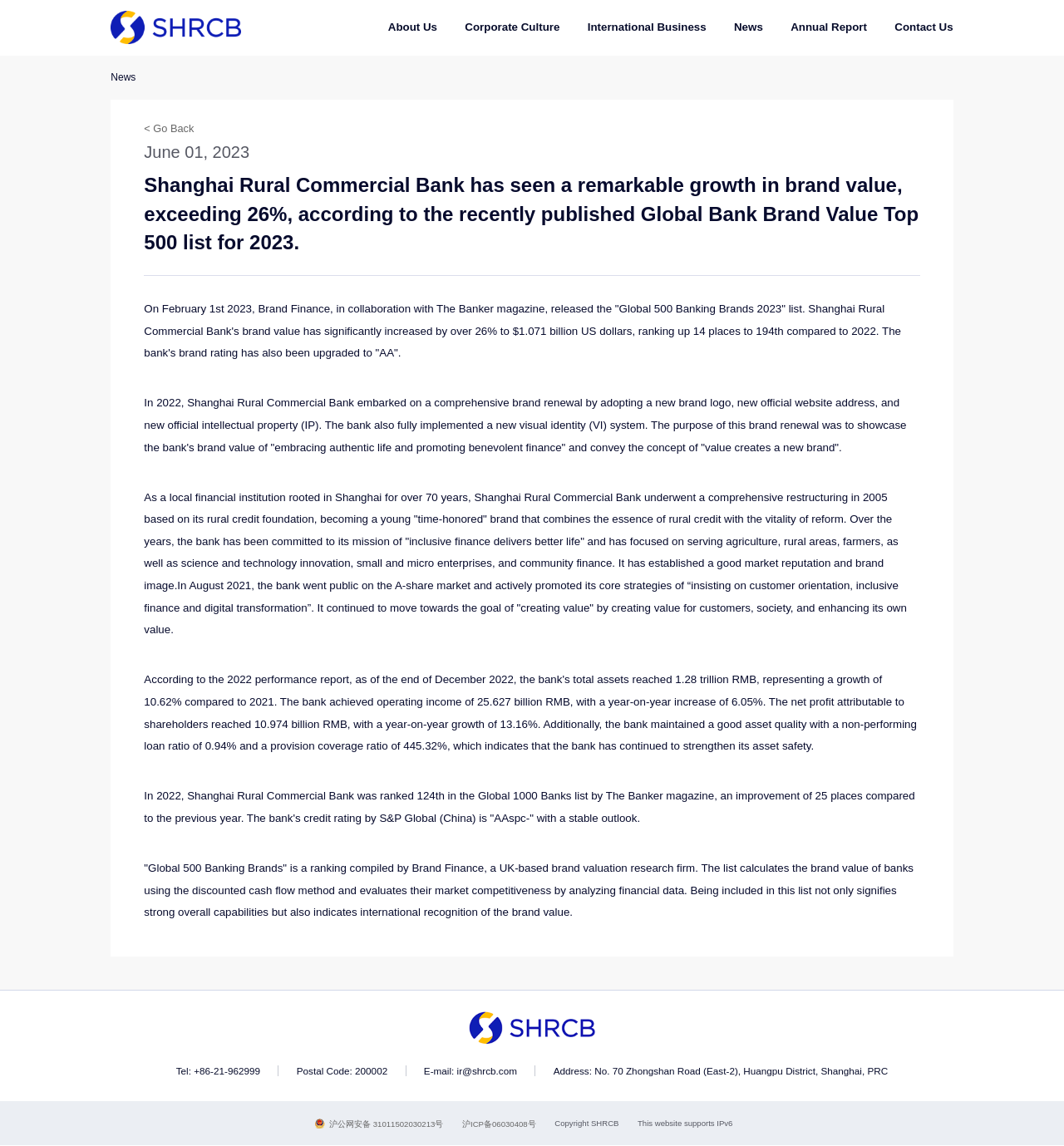Find the UI element described as: "Privacy Policy" and predict its bounding box coordinates. Ensure the coordinates are four float numbers between 0 and 1, [left, top, right, bottom].

None